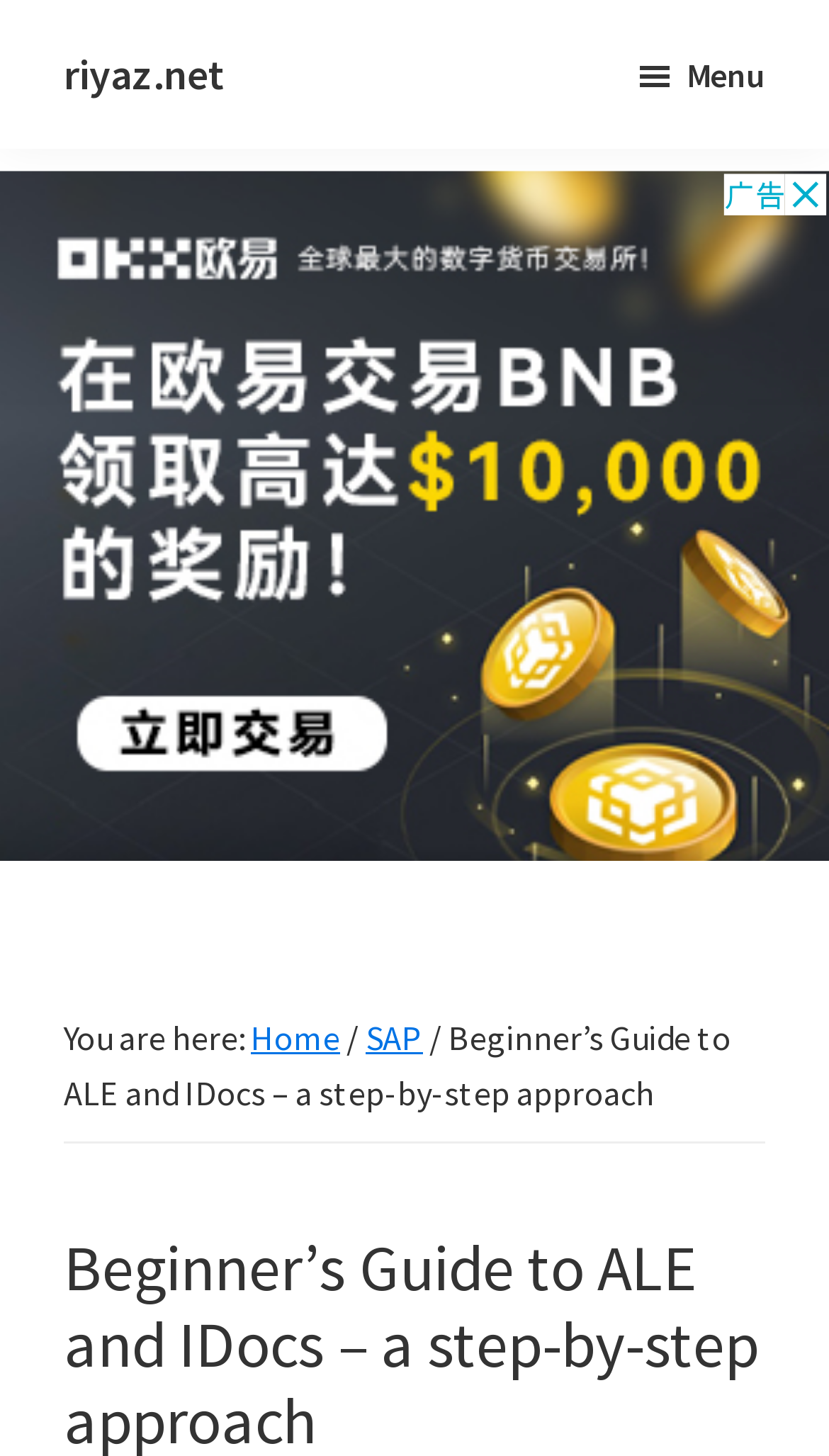What is the link above the 'You are here:' text?
Respond with a short answer, either a single word or a phrase, based on the image.

Home